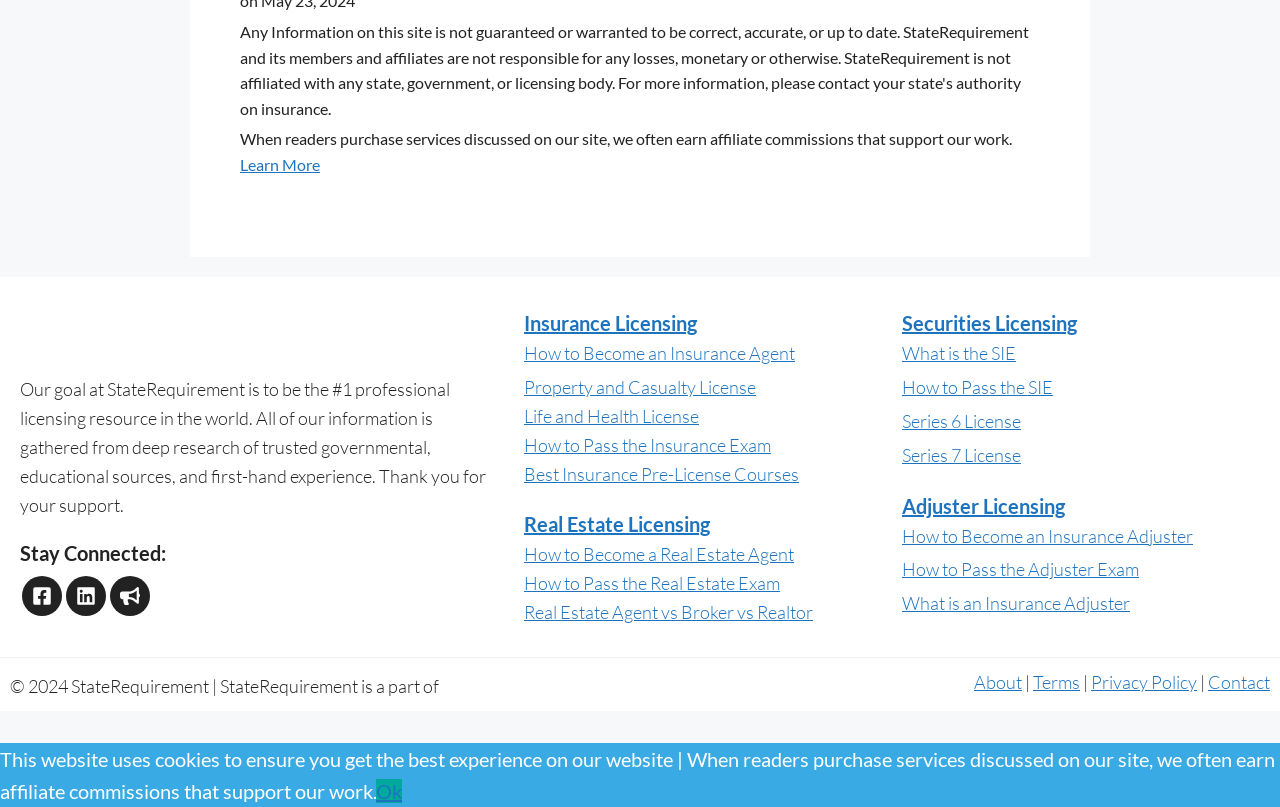Show the bounding box coordinates of the region that should be clicked to follow the instruction: "Follow StateRequirement on social media."

[0.016, 0.714, 0.048, 0.764]